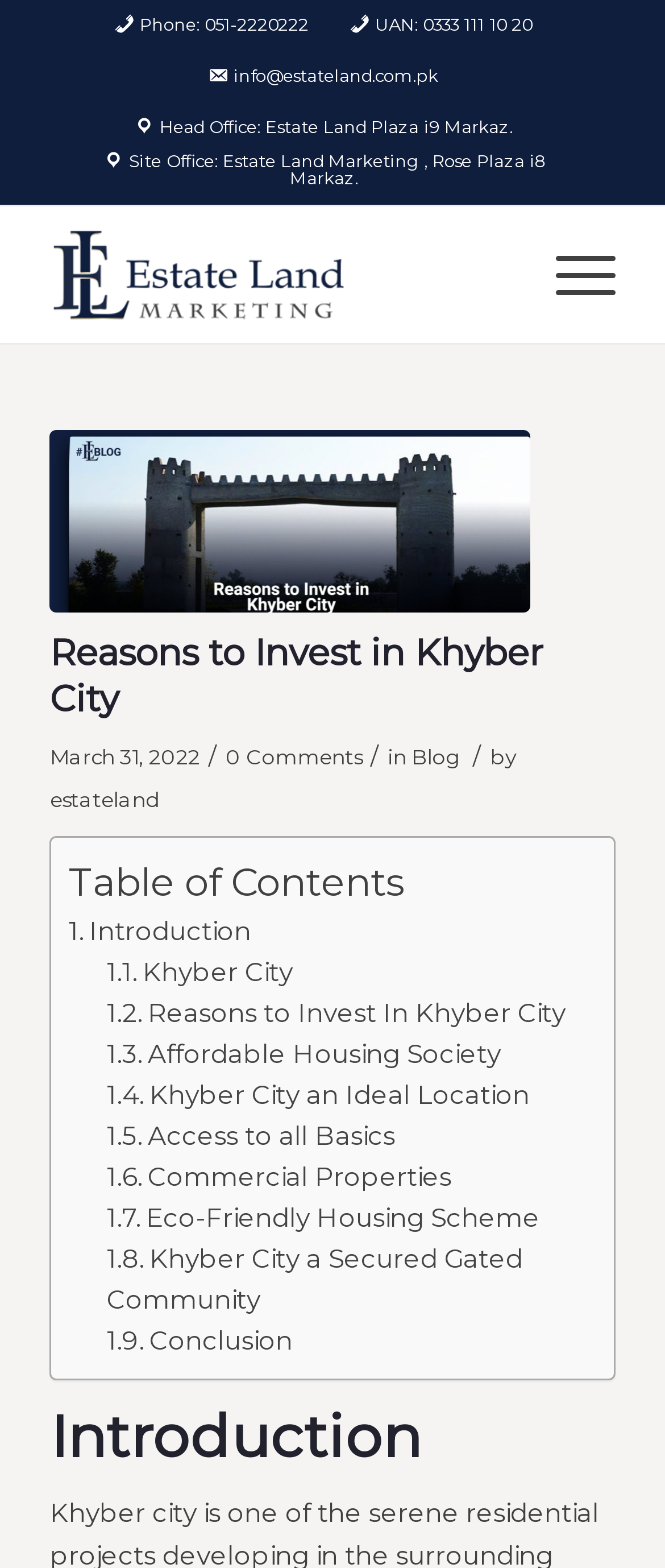Identify the bounding box coordinates of the clickable region required to complete the instruction: "Read the blog post". The coordinates should be given as four float numbers within the range of 0 and 1, i.e., [left, top, right, bottom].

[0.075, 0.403, 0.816, 0.459]